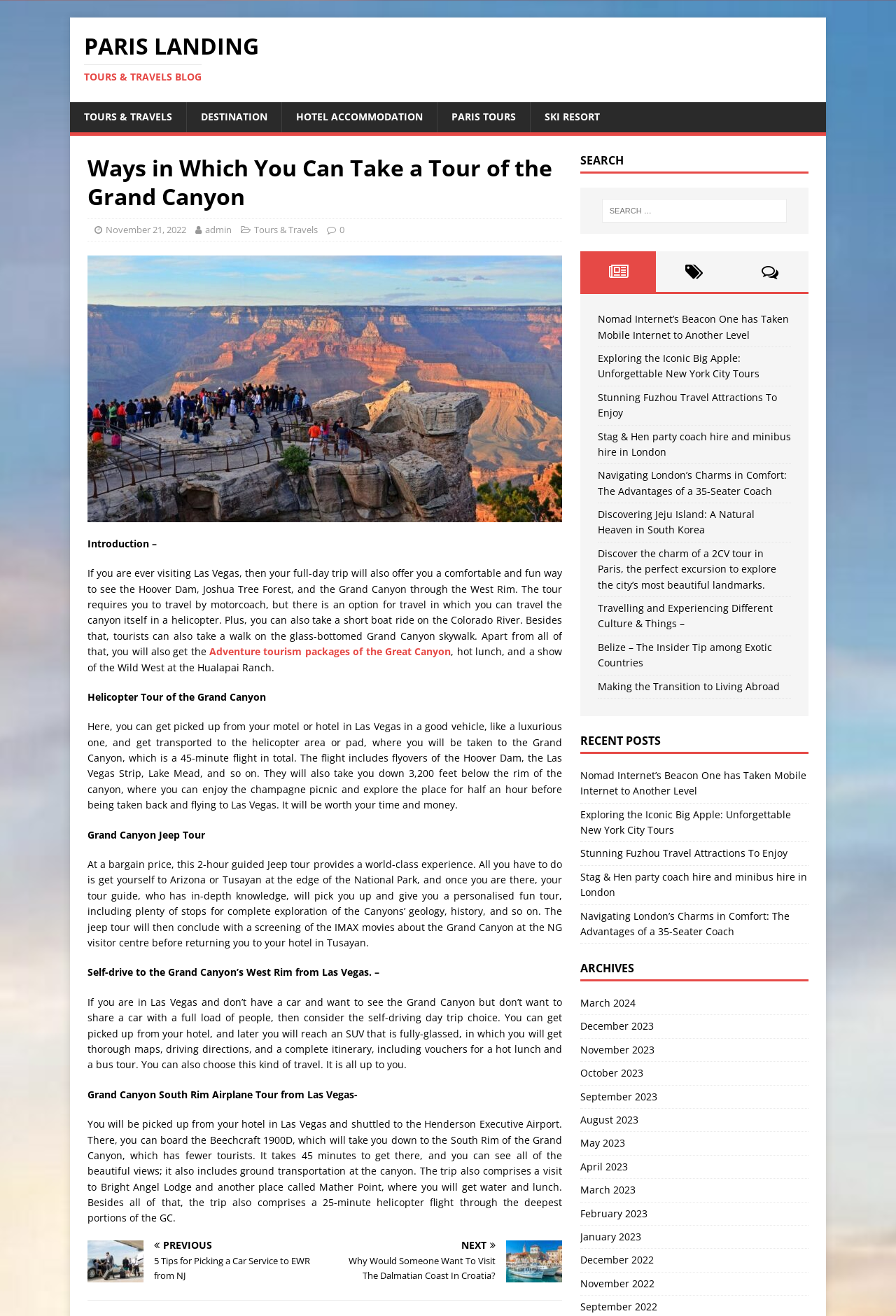What is included in the Grand Canyon South Rim Airplane Tour?
From the image, respond using a single word or phrase.

Ground transportation and lunch